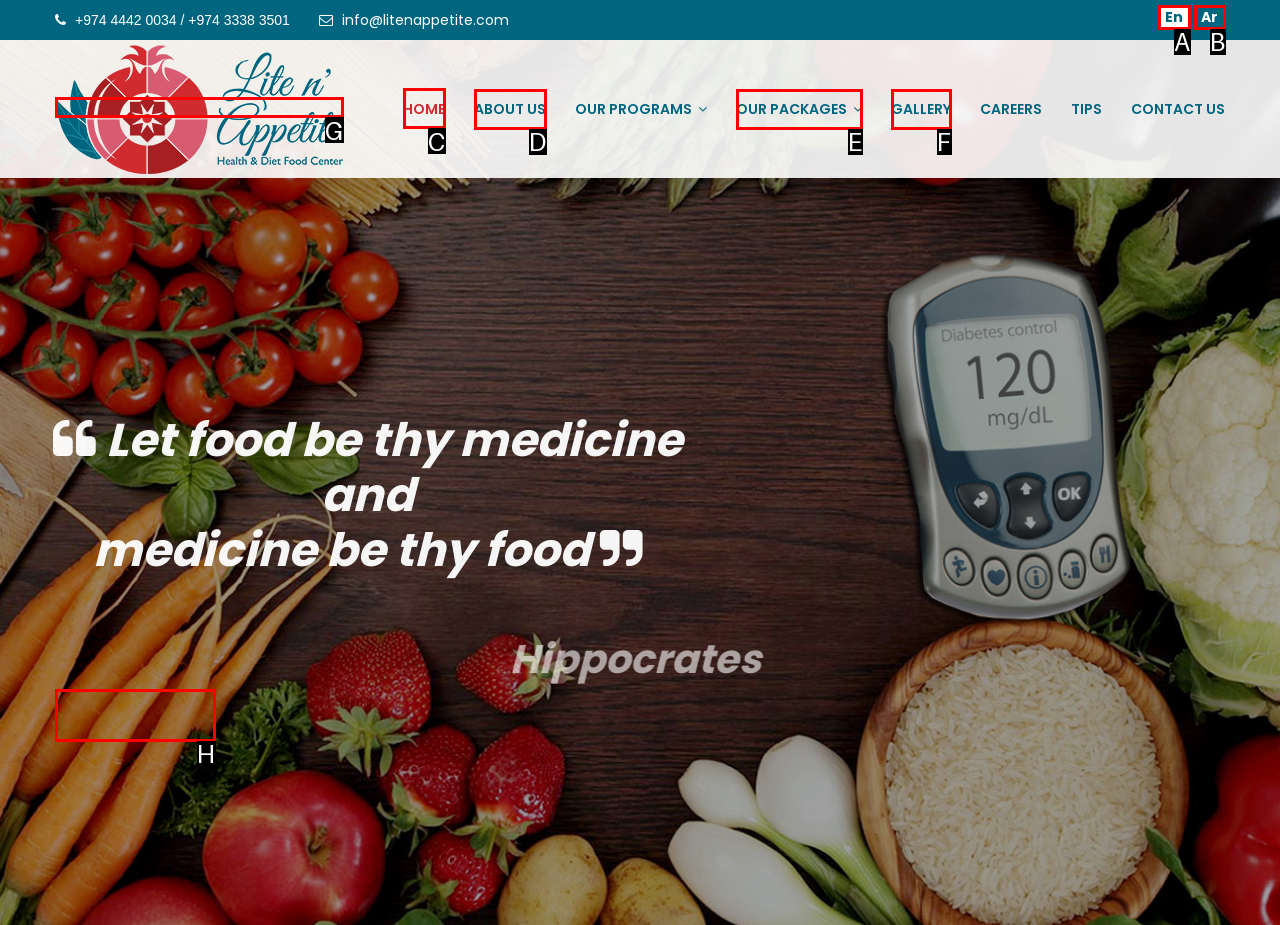Which UI element's letter should be clicked to achieve the task: click the HOME link
Provide the letter of the correct choice directly.

C